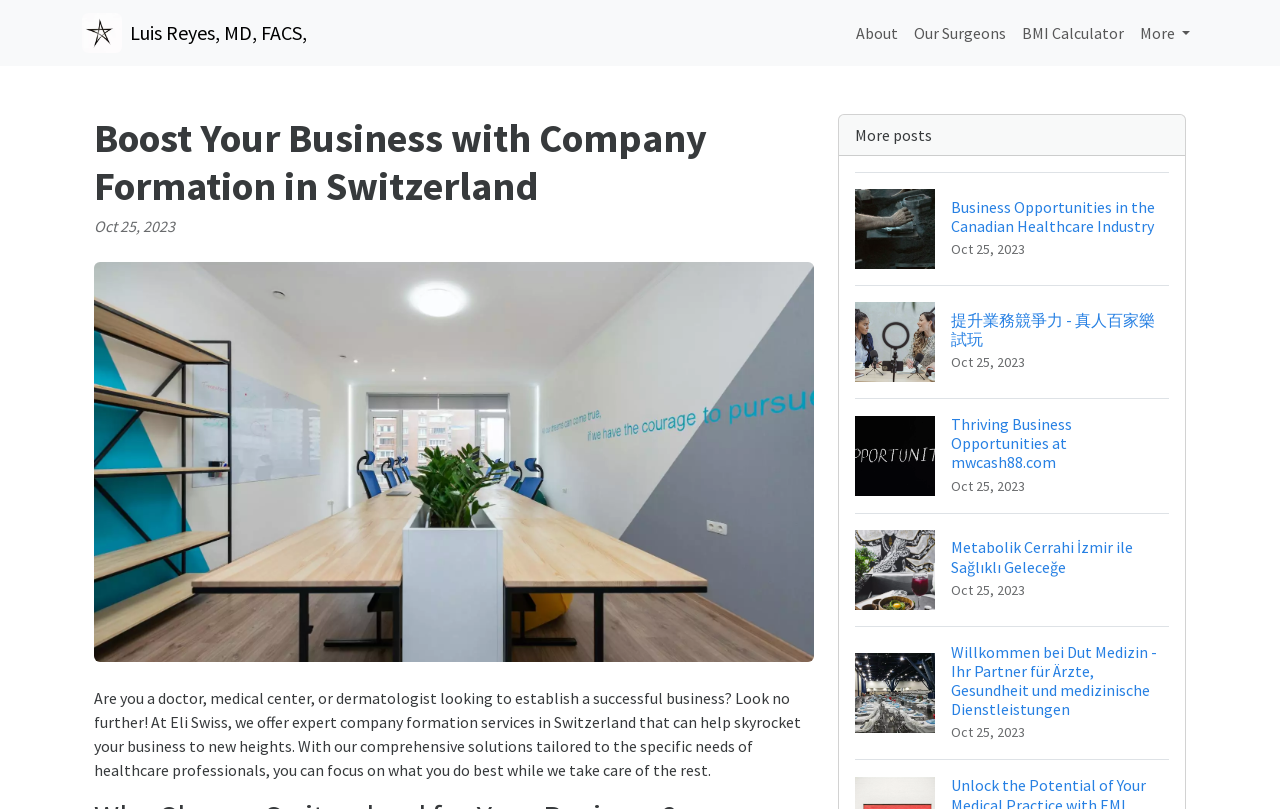What is the purpose of the company formation services?
Give a detailed response to the question by analyzing the screenshot.

The webpage mentions that the company provides expert business formation services in Switzerland, specifically tailored to the needs of healthcare professionals. This implies that the purpose of these services is to help doctors, medical centers, and dermatologists establish a successful business.